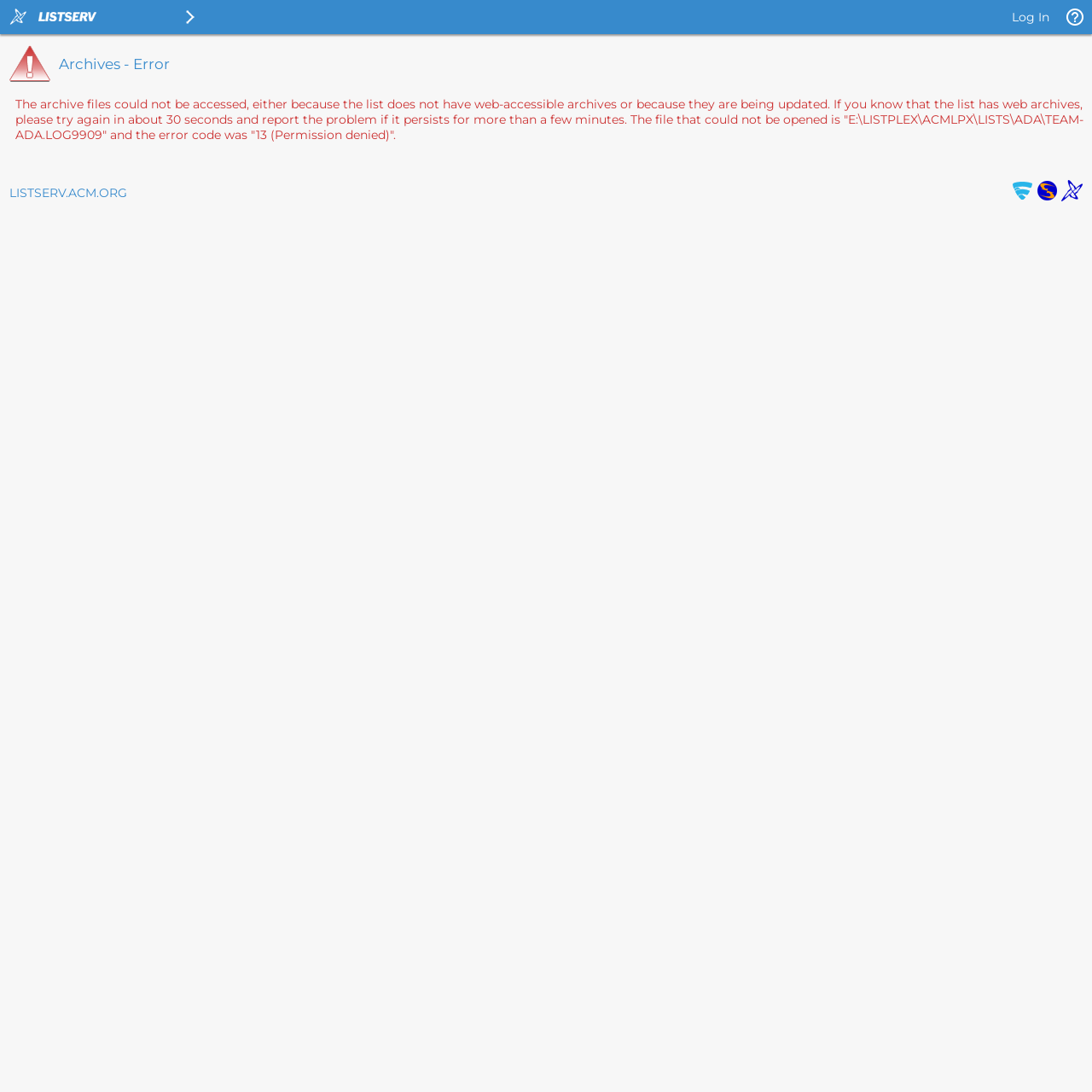Please provide a comprehensive answer to the question below using the information from the image: What is the name of the list?

The name of the list is mentioned in the file path 'E:\LISTPLEX\ACMLPX\LISTS\ADA\TEAM-ADA.LOG9909', which indicates that the list name is TEAM-ADA.